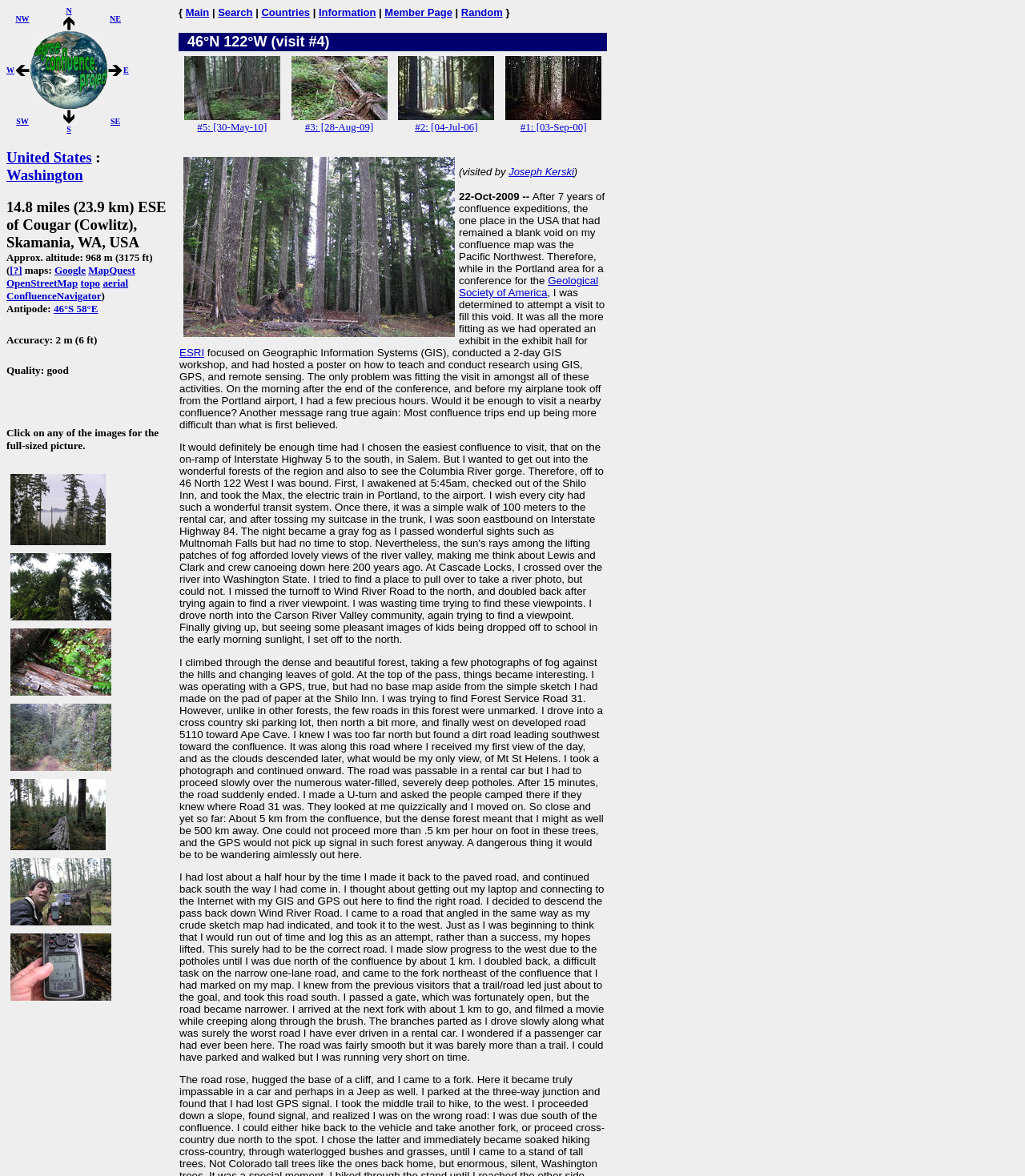Give an in-depth explanation of the webpage layout and content.

The webpage is about the Degree Confluence Project, specifically a visit to a confluence point in Washington, USA. At the top, there is a table with links to different directions, including NW, N, NE, W, E, SW, S, and SE. Below this table, there is a heading that reads "United States : Washington". 

Underneath this heading, there is a section that provides information about the confluence point, including its location, altitude, and proximity to Cougar, Cowlitz, Skamania, WA, USA. This section also includes links to various maps, such as Google Map, MapQuest, OpenStreetMap, and ConfluenceNavigator.

The webpage then displays several headings that provide information about the accuracy and quality of the confluence point visit. Below these headings, there are links to eight images, each with a caption describing the scene, such as a scenic view to the northwest, a sky view at the confluence site, and a view to the south from the confluence. 

On the right side of the page, there is a navigation menu with links to "Main", "Search", "Countries", "Information", "Member Page", and "Random". At the bottom of the page, there is a table with a link to visit #5, which appears to be a related confluence point visit.